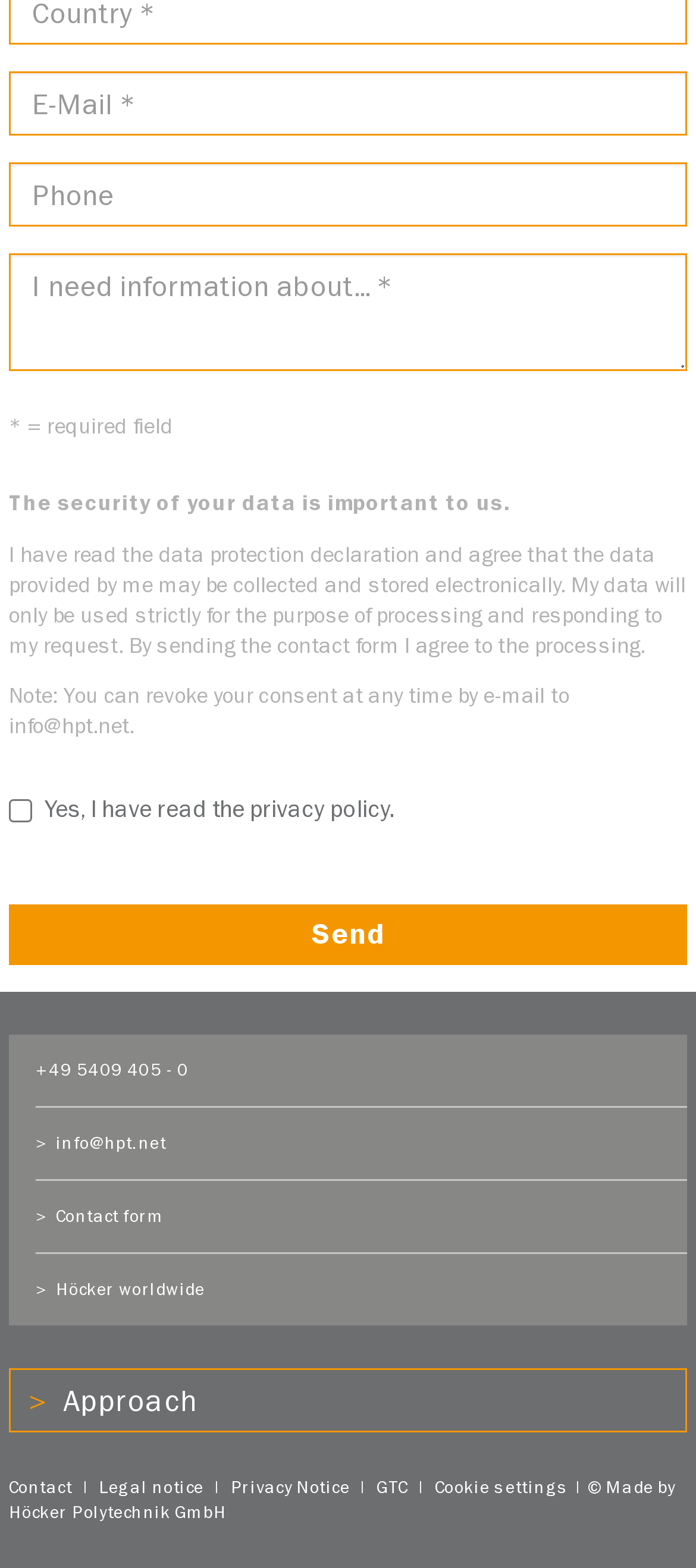What is the purpose of the form?
From the screenshot, supply a one-word or short-phrase answer.

Contact form